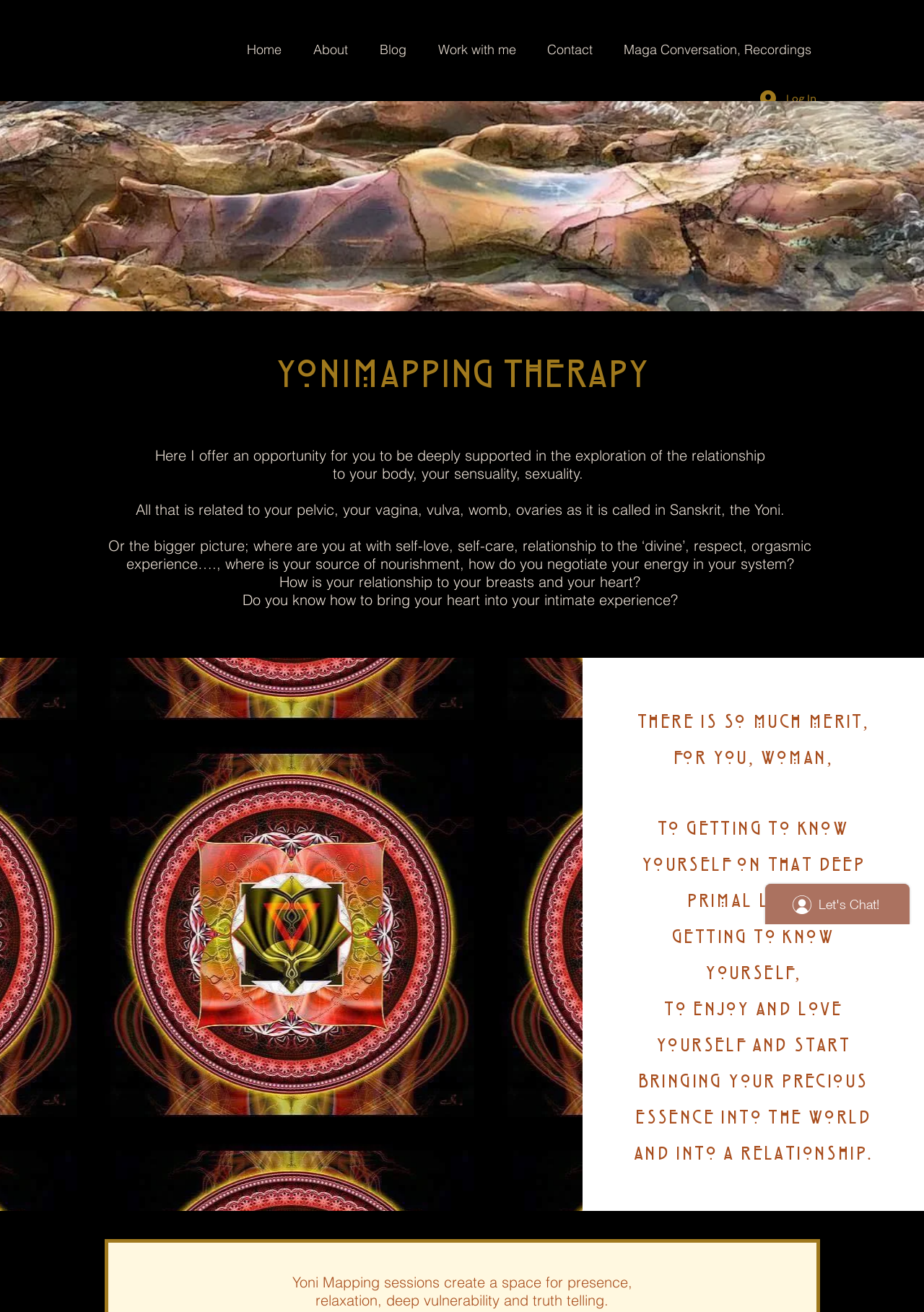What is the main topic of this website?
Use the information from the image to give a detailed answer to the question.

Based on the webpage content, I can see that the main topic is Yoni Mapping Therapy, which is a type of therapy that focuses on the relationship between the body, sensuality, sexuality, and self-love. The webpage provides information about this therapy and its benefits.